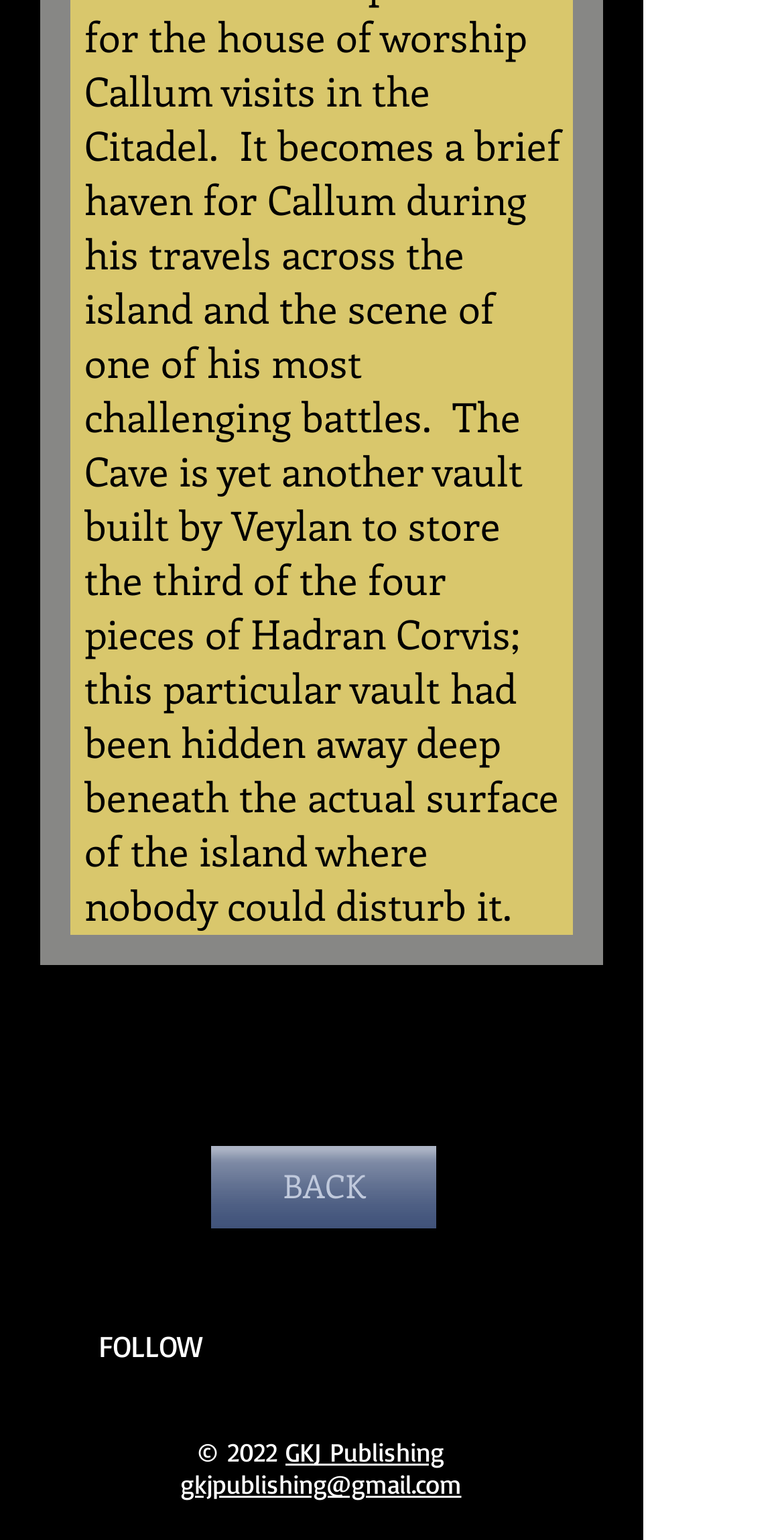Provide a one-word or short-phrase response to the question:
What is the copyright year?

2022